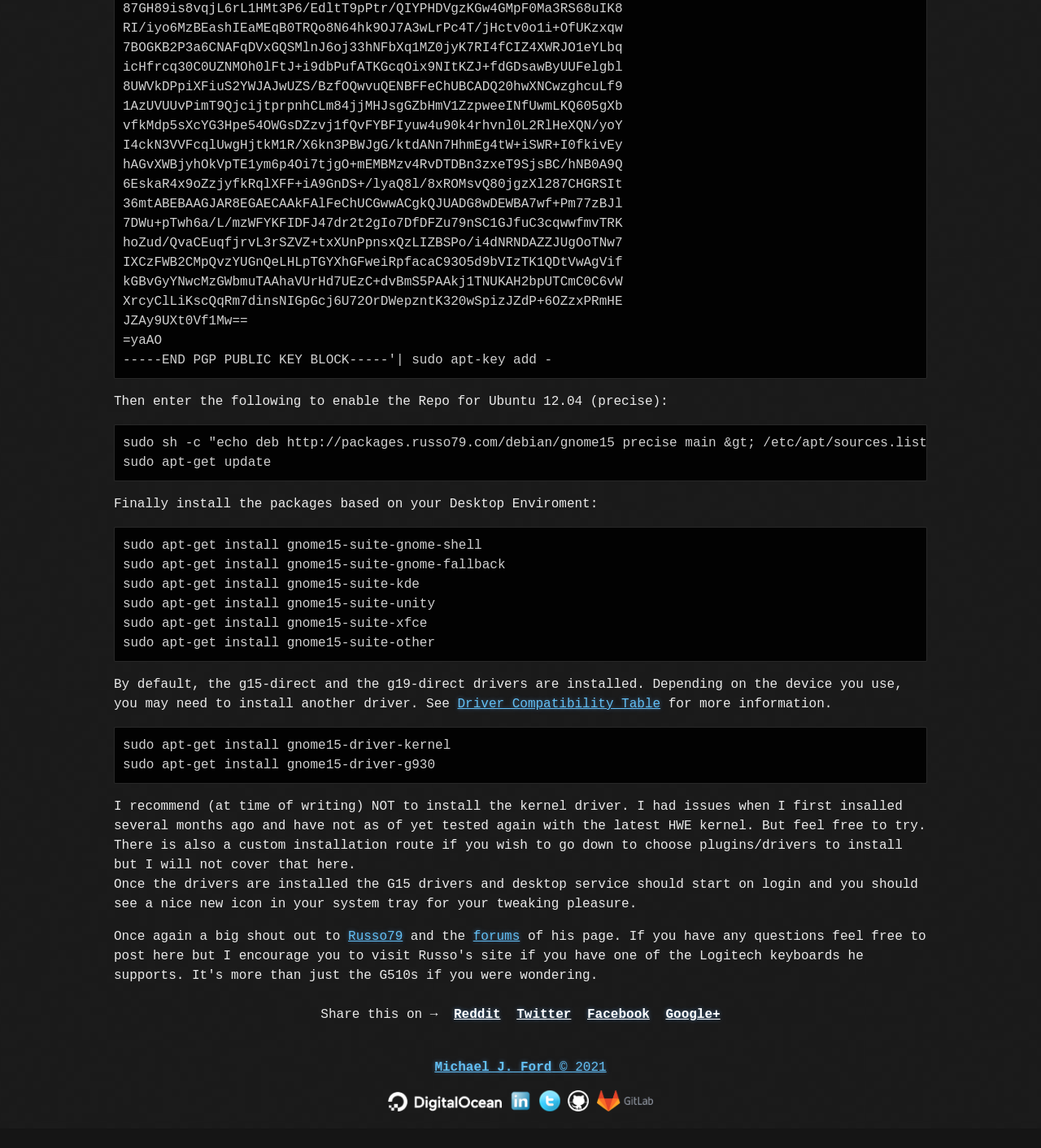Identify the bounding box coordinates of the clickable region necessary to fulfill the following instruction: "Click on the 'Russo79' link". The bounding box coordinates should be four float numbers between 0 and 1, i.e., [left, top, right, bottom].

[0.334, 0.809, 0.387, 0.822]